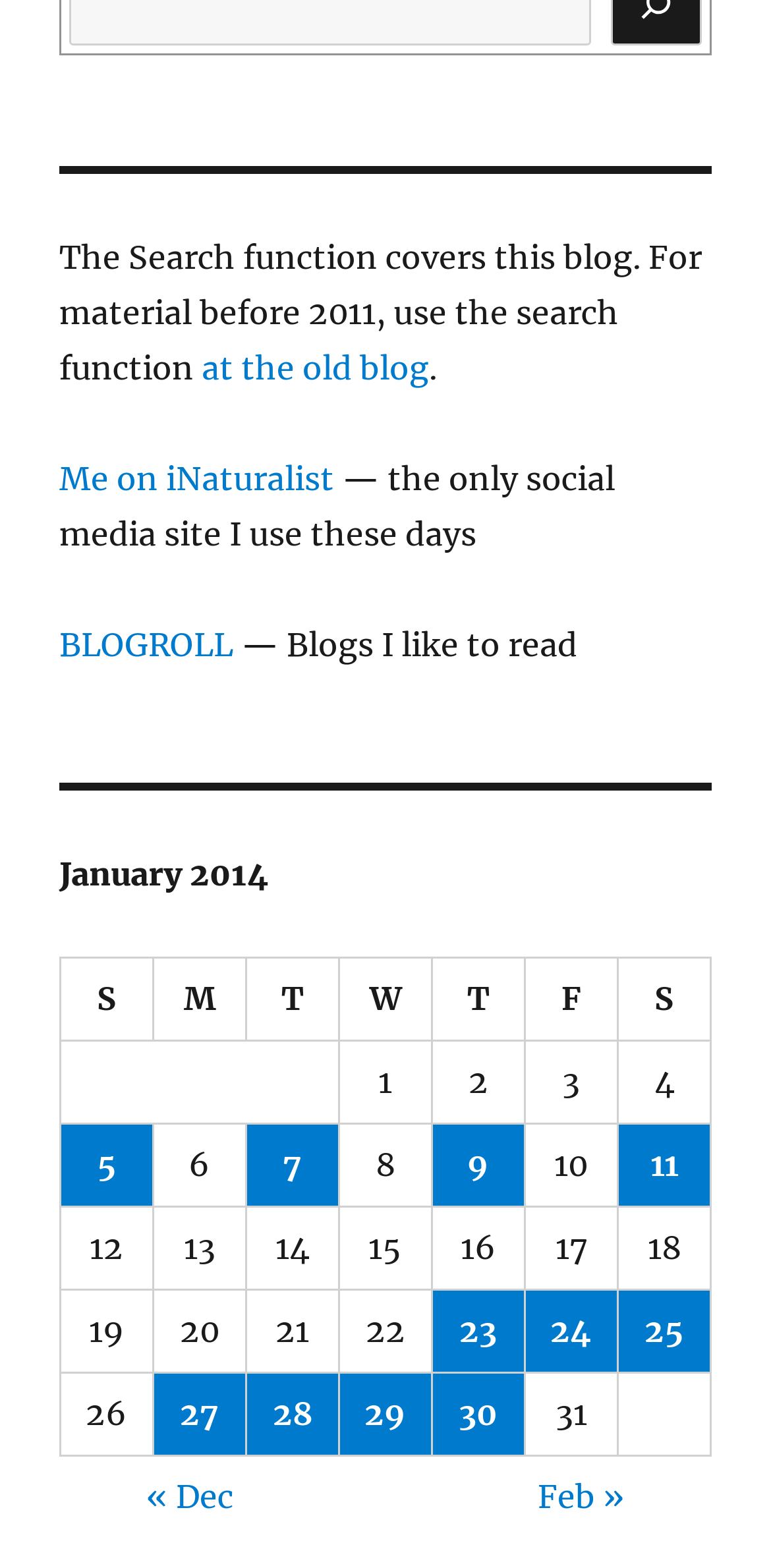Determine the bounding box coordinates for the clickable element to execute this instruction: "click the link to the old blog". Provide the coordinates as four float numbers between 0 and 1, i.e., [left, top, right, bottom].

[0.261, 0.222, 0.556, 0.247]